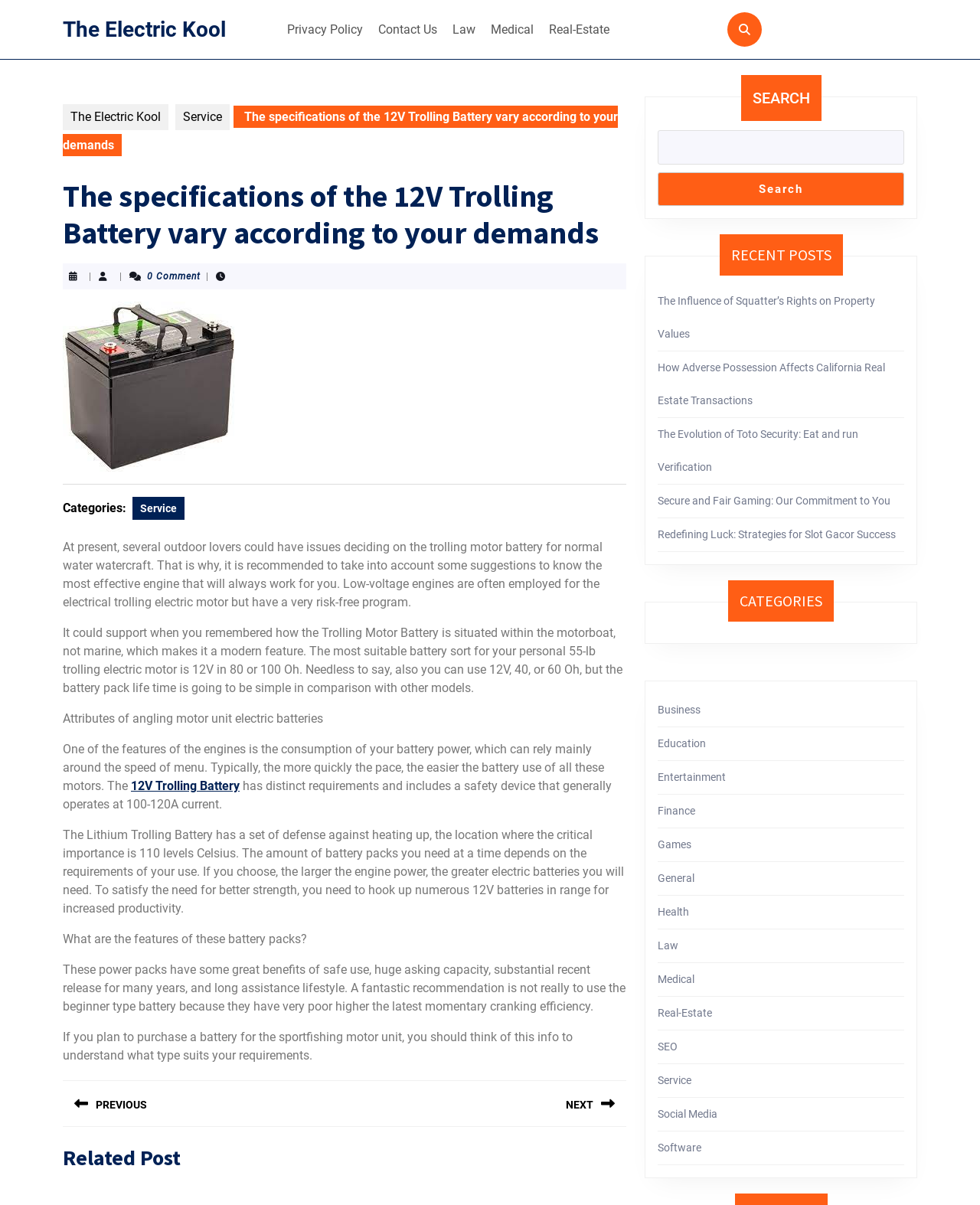Determine the bounding box coordinates of the section I need to click to execute the following instruction: "View the 'Related Post'". Provide the coordinates as four float numbers between 0 and 1, i.e., [left, top, right, bottom].

[0.064, 0.94, 0.639, 0.982]